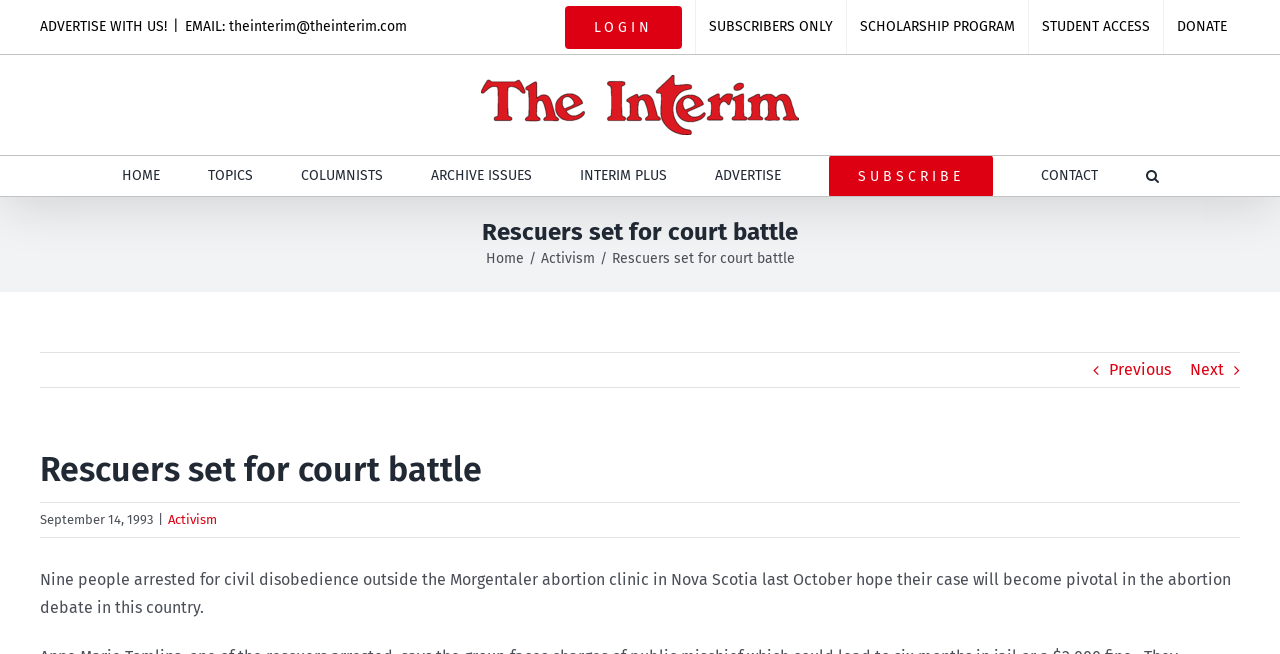Show the bounding box coordinates for the element that needs to be clicked to execute the following instruction: "Login to the account". Provide the coordinates in the form of four float numbers between 0 and 1, i.e., [left, top, right, bottom].

None